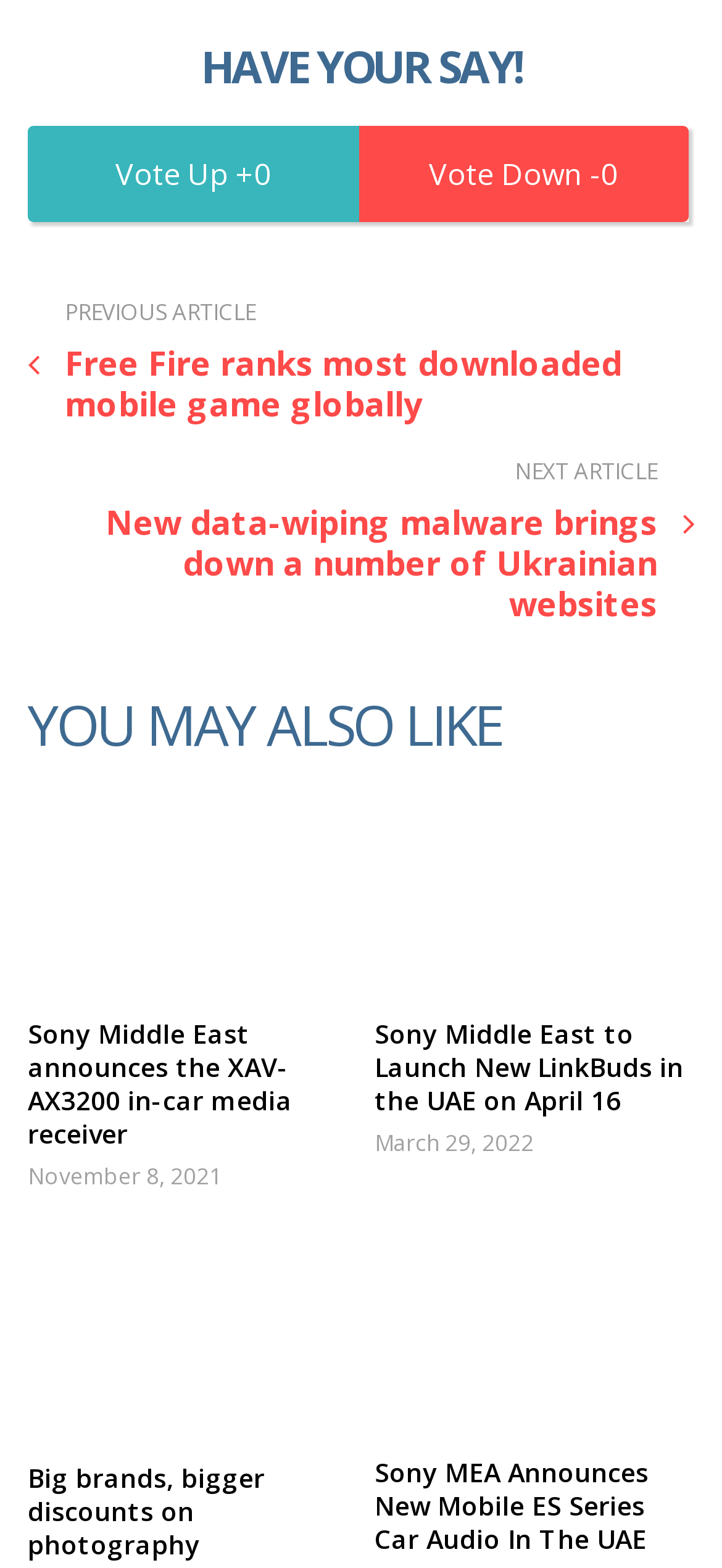Identify the bounding box coordinates of the section to be clicked to complete the task described by the following instruction: "View BIO". The coordinates should be four float numbers between 0 and 1, formatted as [left, top, right, bottom].

None